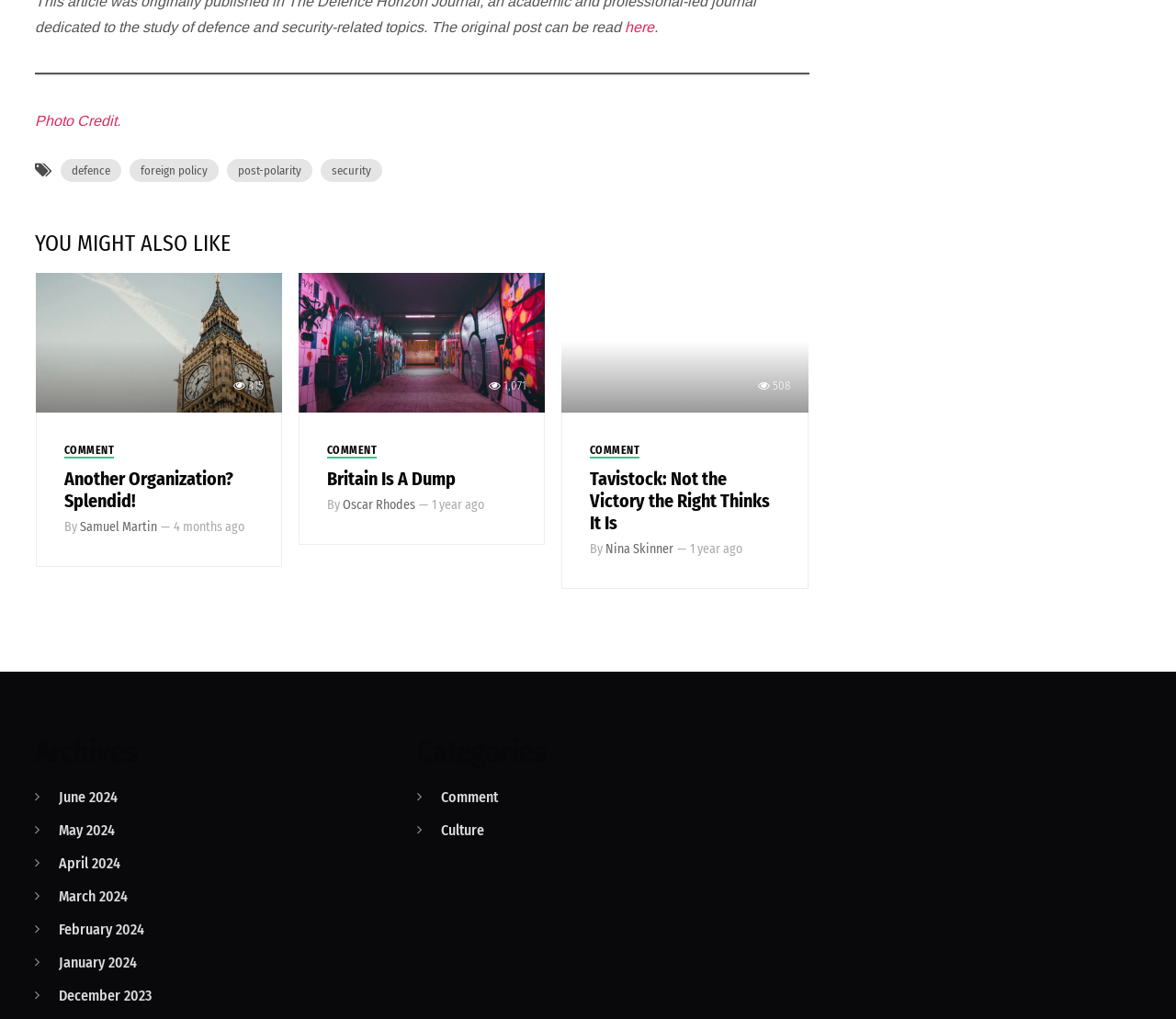What is the category of the article 'Another Organization? Splendid!'?
Kindly give a detailed and elaborate answer to the question.

The article 'Another Organization? Splendid!' does not have a specific category mentioned, but it is listed under the 'YOU MIGHT ALSO LIKE' section, suggesting it might be related to defence, foreign policy, or security.